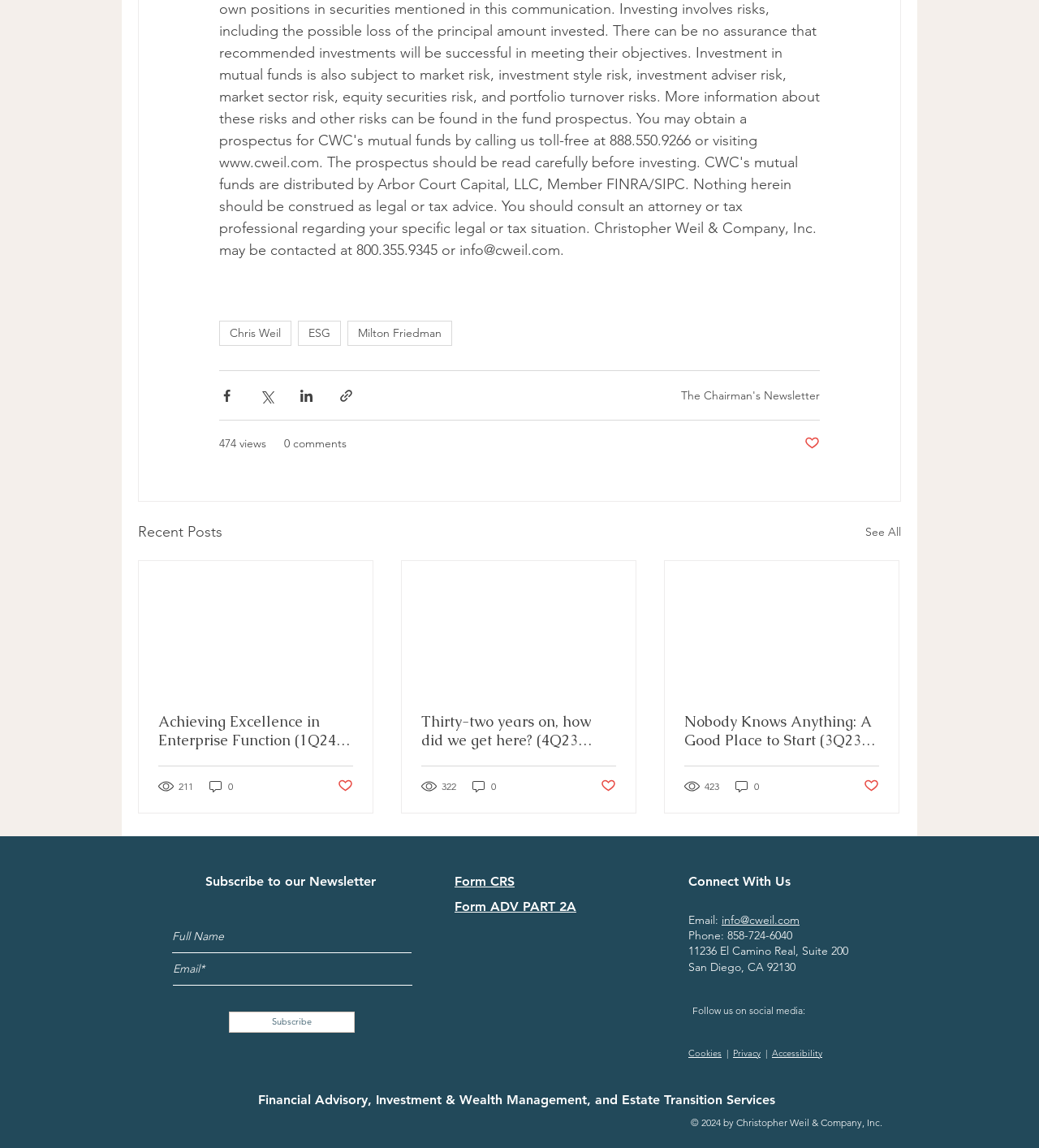Respond to the following question with a brief word or phrase:
How many recent posts are displayed on the webpage?

3